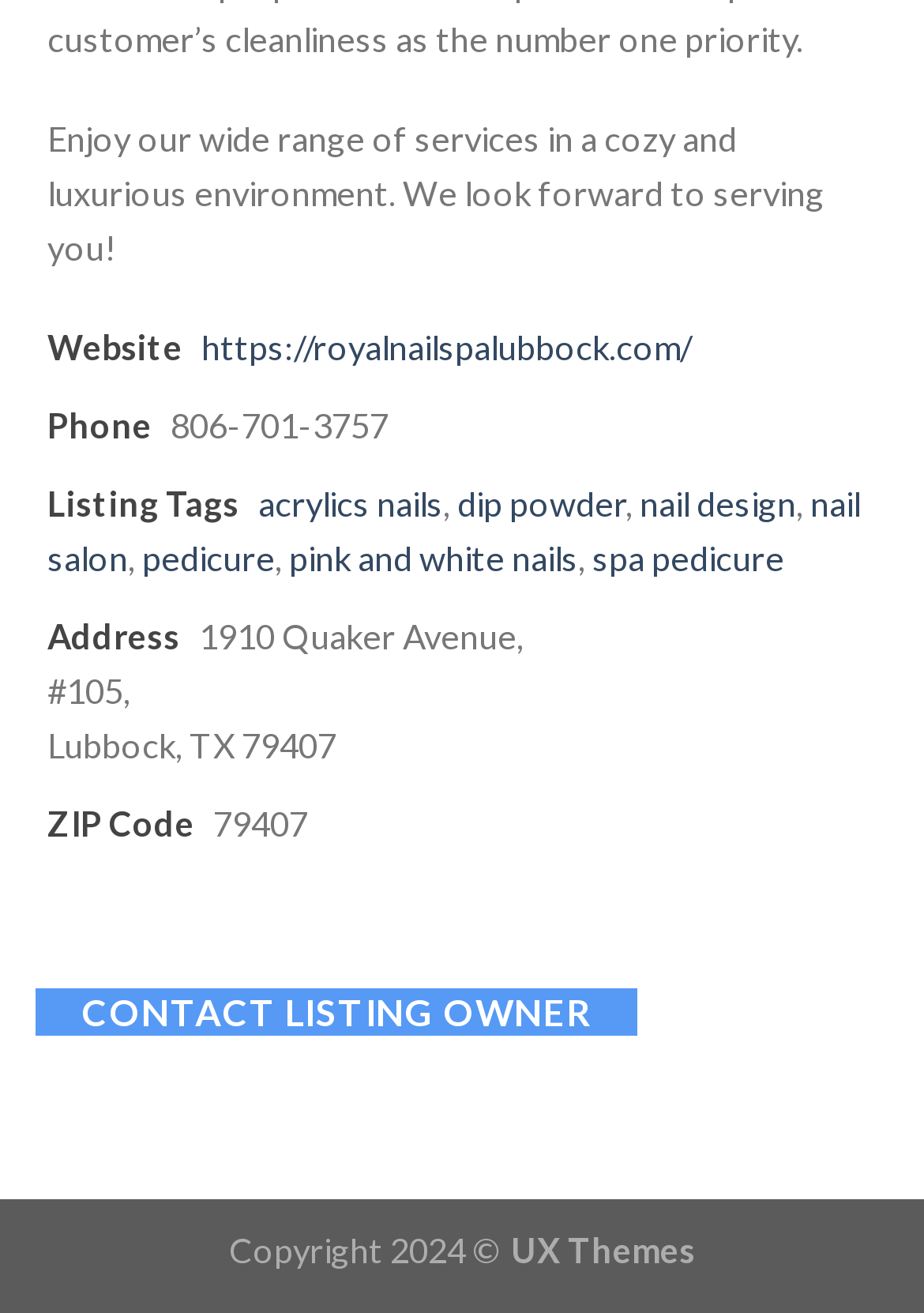What is the website of the nail salon?
Utilize the information in the image to give a detailed answer to the question.

I found the website by looking at the link element that says 'Website'. This link contains the URL of the nail salon's website.